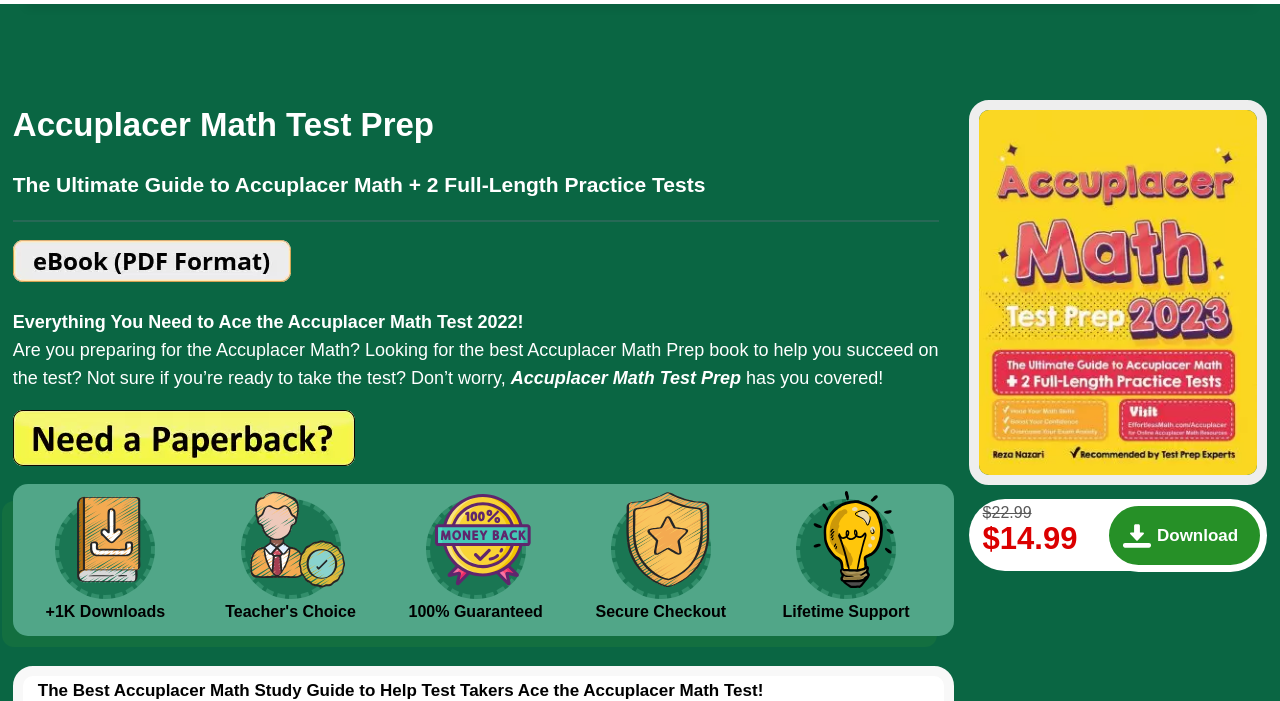Give a one-word or short-phrase answer to the following question: 
How many downloads has the book received?

+1K Downloads